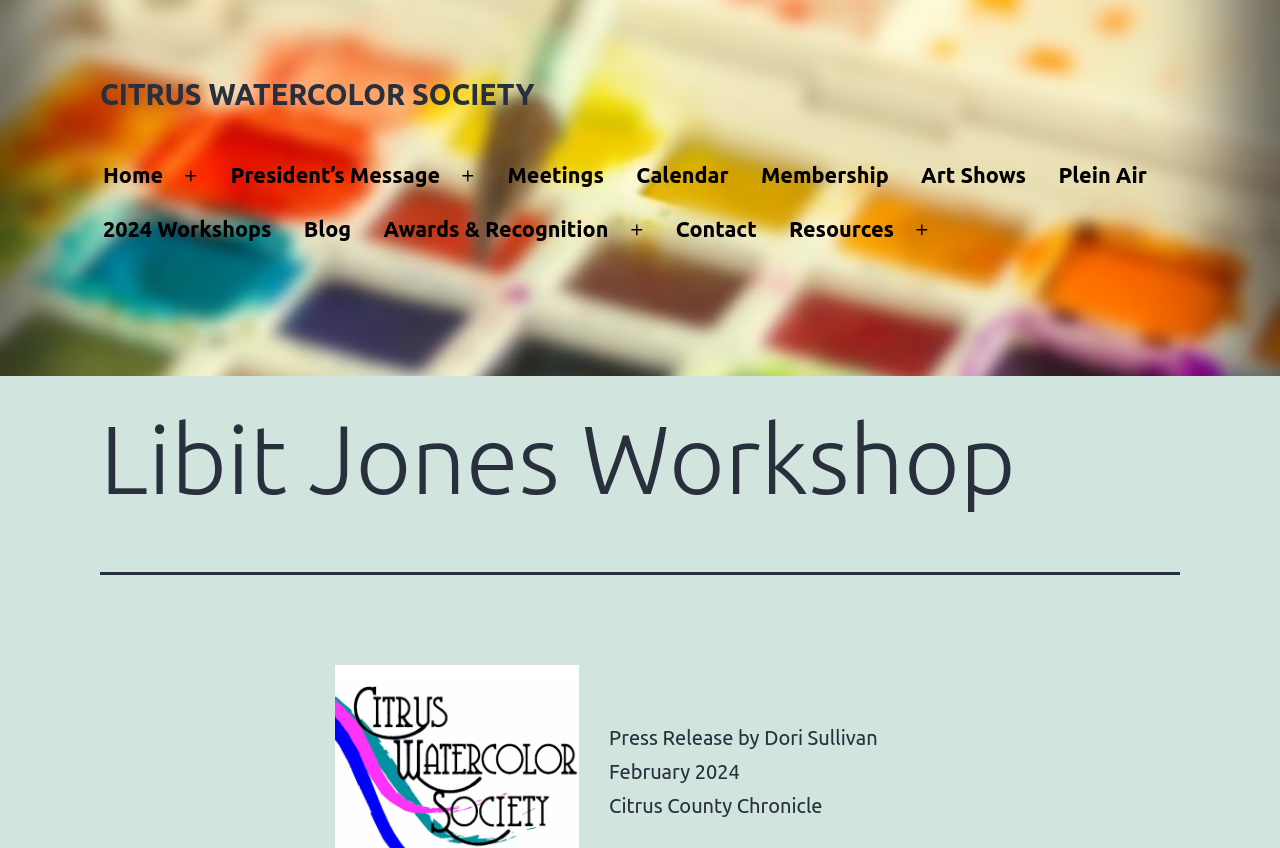What is the month of the press release?
Offer a detailed and exhaustive answer to the question.

I found the answer by looking at the StaticText element 'February 2024' below the press release, which suggests that the press release was published in February.